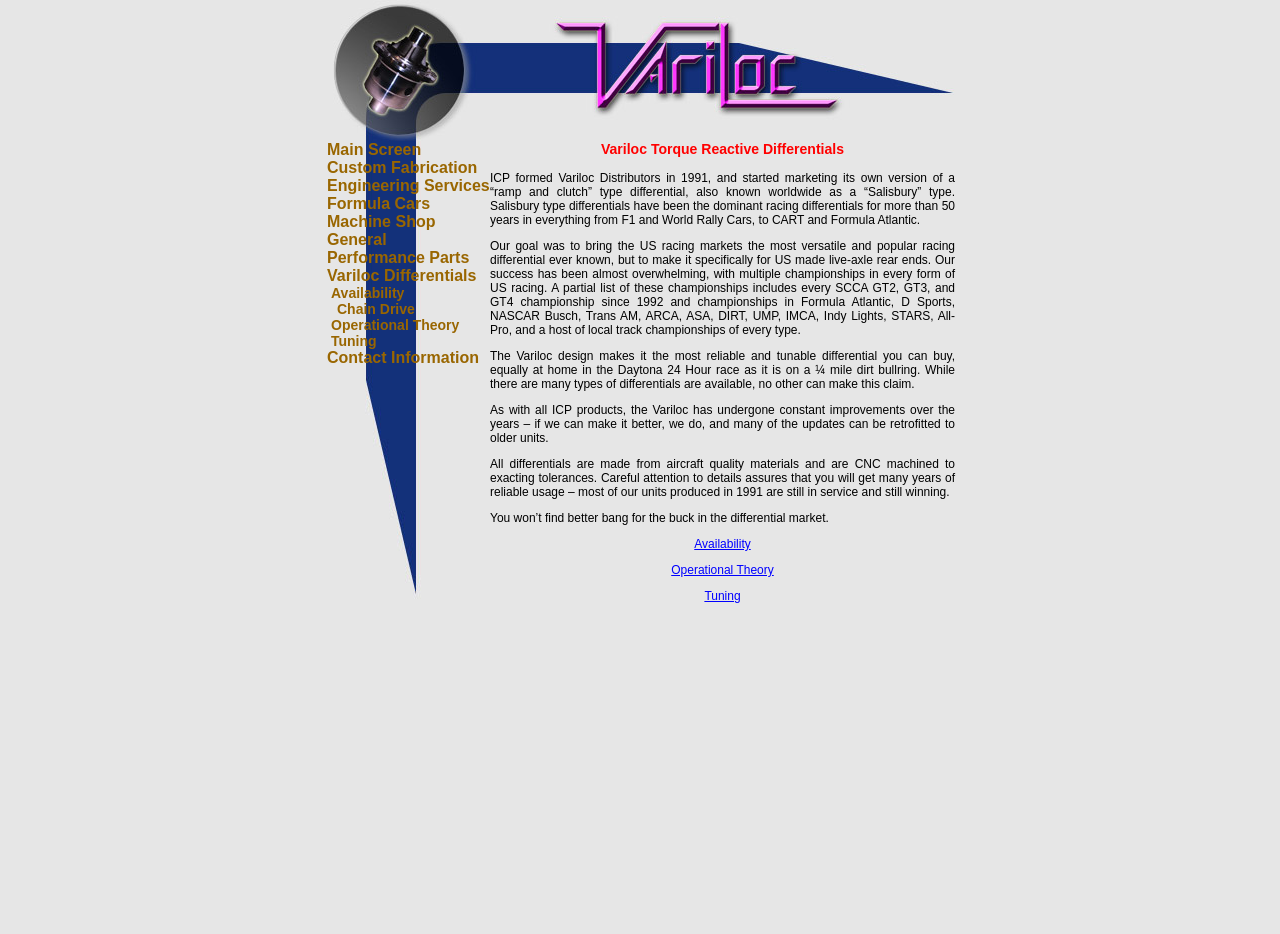Find the bounding box coordinates of the element to click in order to complete this instruction: "Learn about Operational Theory". The bounding box coordinates must be four float numbers between 0 and 1, denoted as [left, top, right, bottom].

[0.524, 0.603, 0.604, 0.618]